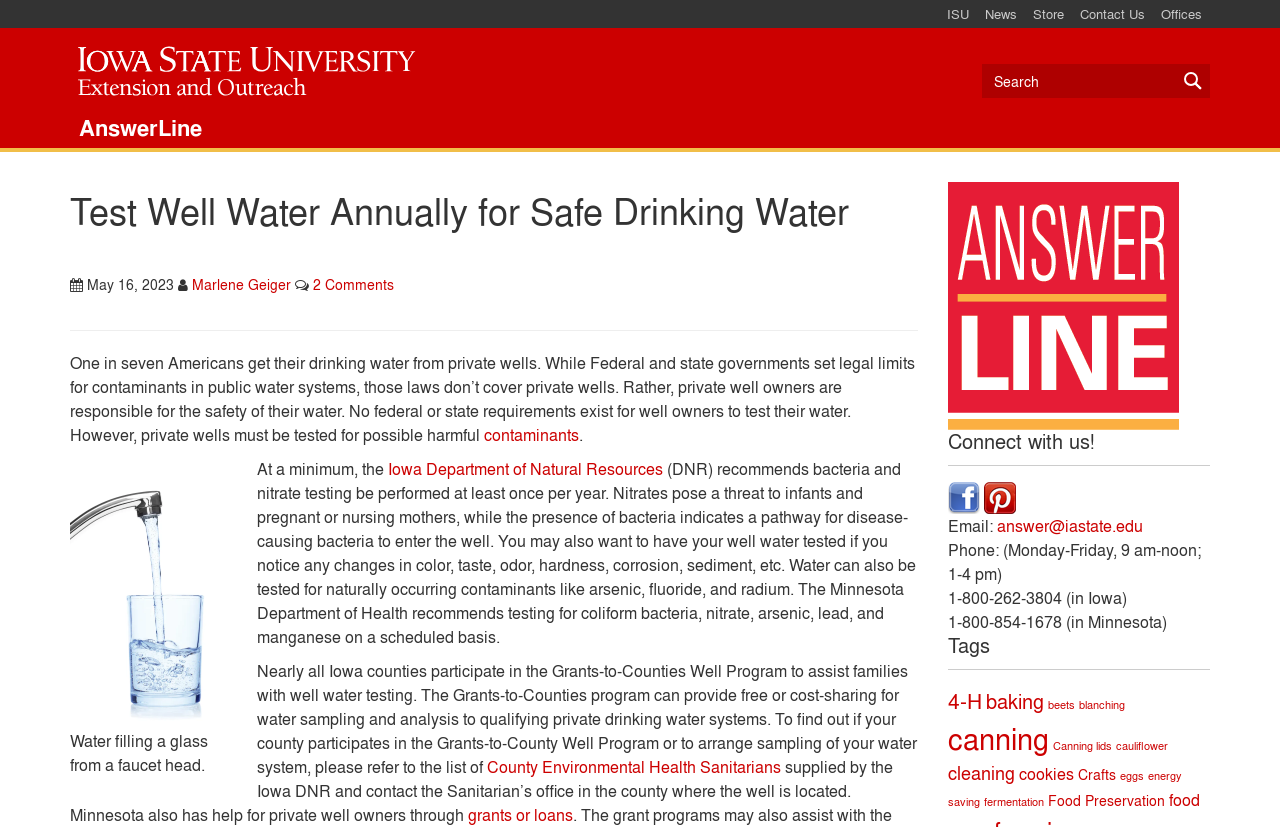Pinpoint the bounding box coordinates for the area that should be clicked to perform the following instruction: "Learn more about contaminants".

[0.378, 0.512, 0.452, 0.539]